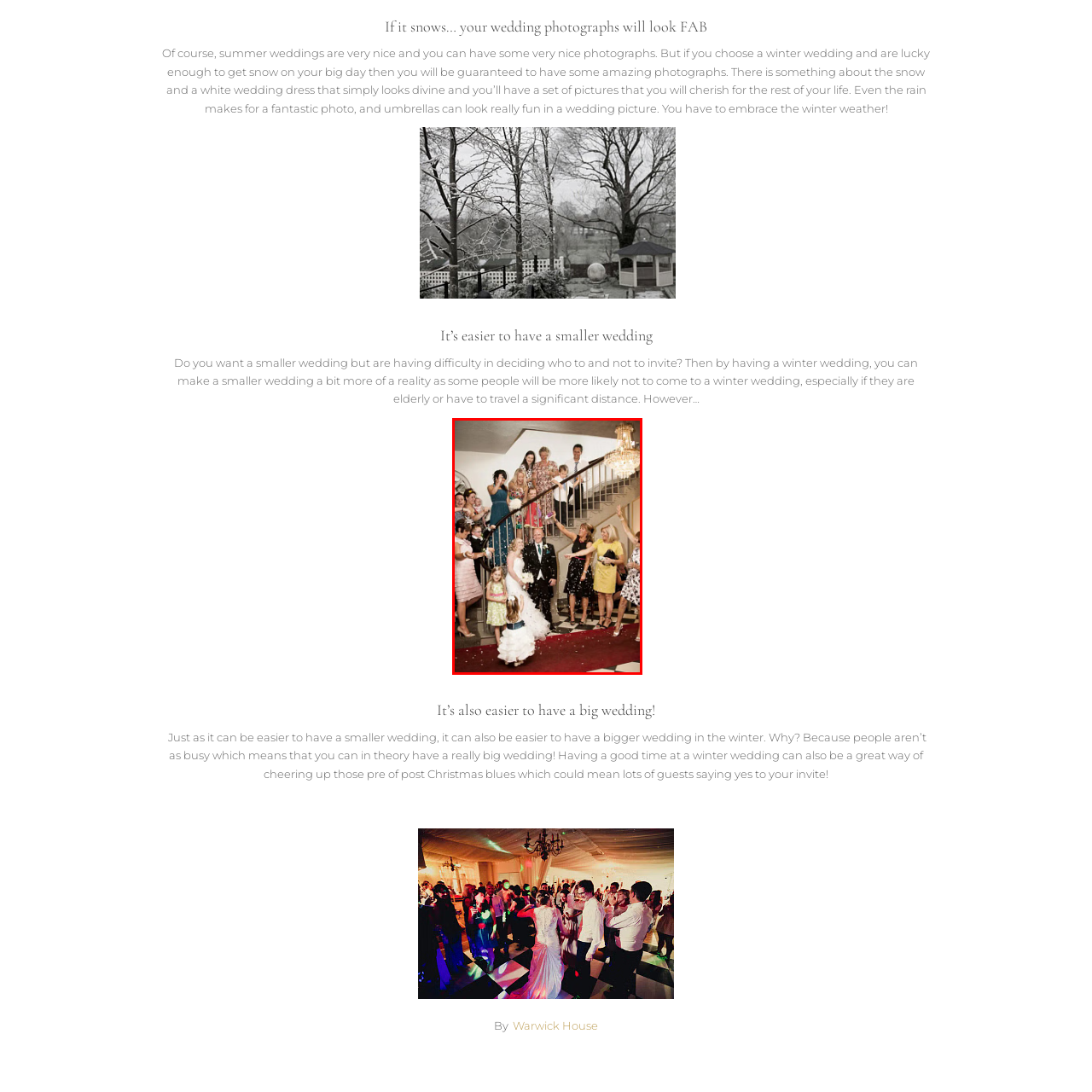Give an in-depth description of the scene depicted in the red-outlined box.

In this vibrant wedding scene, the joyful couple stands at the base of a grand staircase, surrounded by enthusiastic friends and family members celebrating their special day. The bride, adorned in an elegant white gown with intricate detailing, beams with happiness, while the groom, dressed in a classic black suit with a teal accent, shares in the celebration. Guests enthusiastically toss confetti, adding to the festive atmosphere, while children and adults alike capture the moment in photographs. The staircase, elegantly designed and accompanied by a stunning chandelier above, serves as the perfect backdrop, showcasing the love and unity of this memorable occasion. The guests, dressed in a variety of colorful outfits, enhance the festive spirit, making this a joyous celebration of love and togetherness.